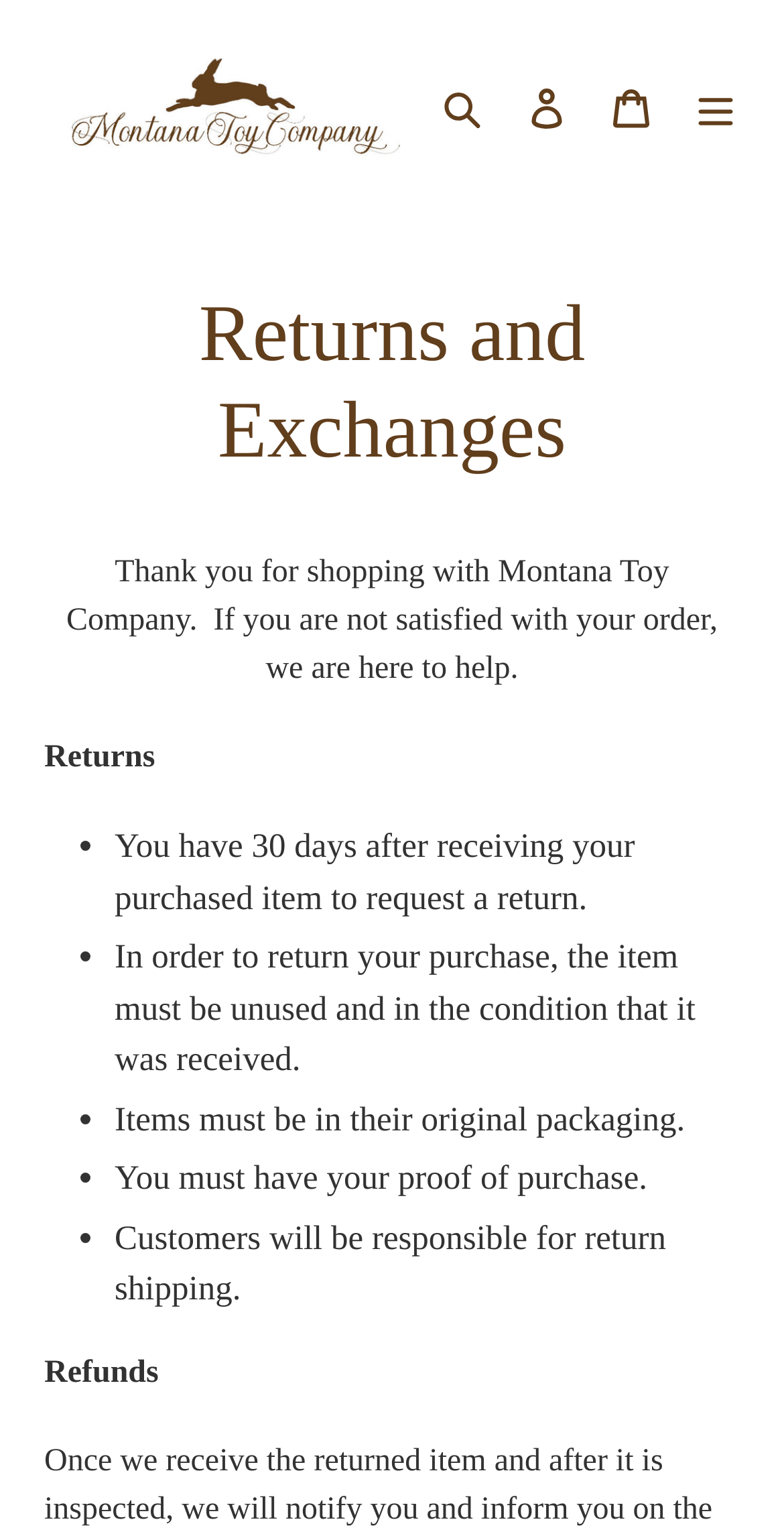What is the next step after returns?
Kindly offer a detailed explanation using the data available in the image.

After reading about the returns and exchanges process, I can see that the next step is about refunds, which is mentioned at the bottom of the webpage.